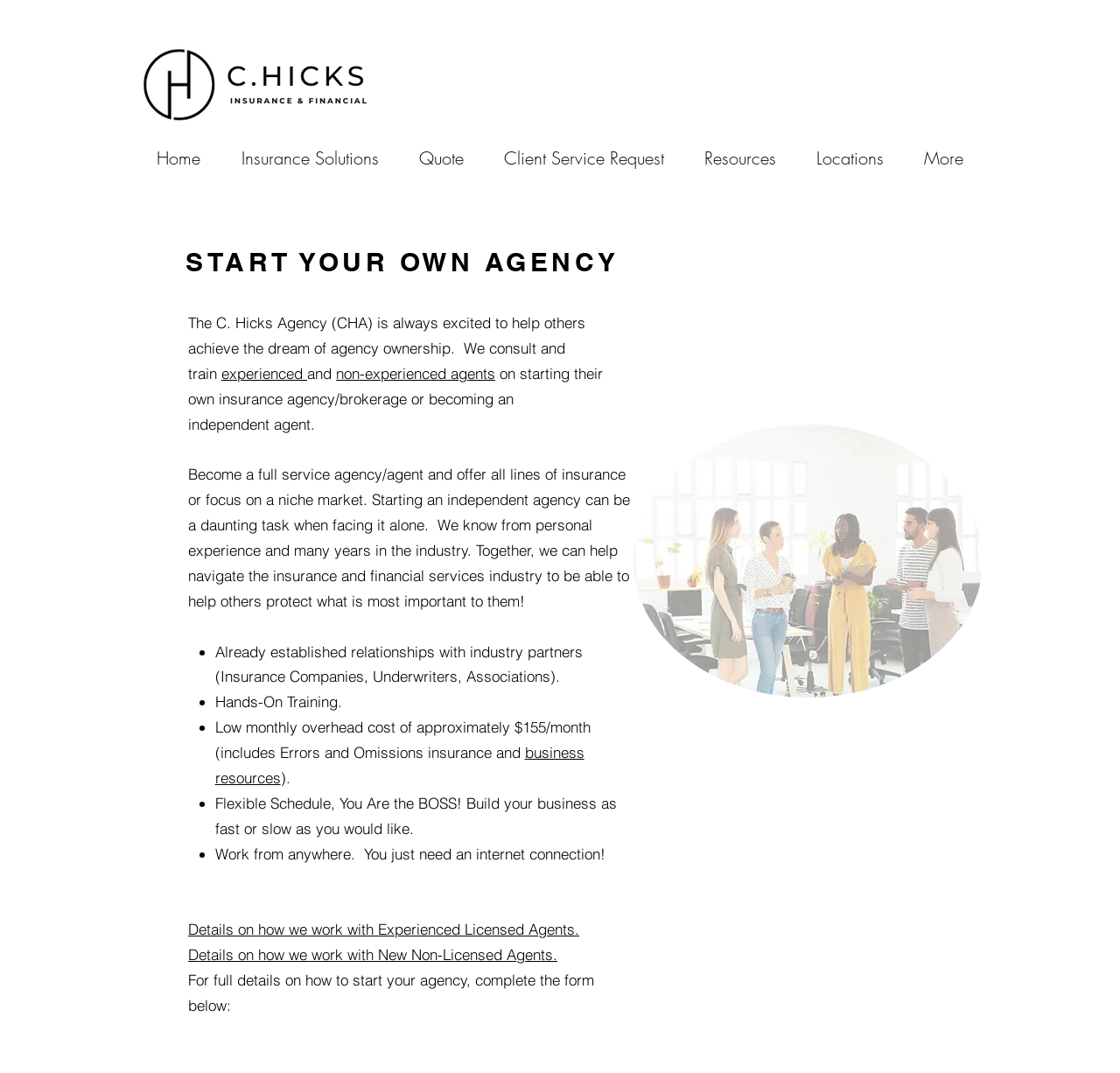Who can start an insurance agency with C. Hicks?
With the help of the image, please provide a detailed response to the question.

The webpage provides information on how C. Hicks Insurance Agency works with both experienced licensed agents and new non-licensed agents. There are separate links provided for details on how the agency works with each type of agent.